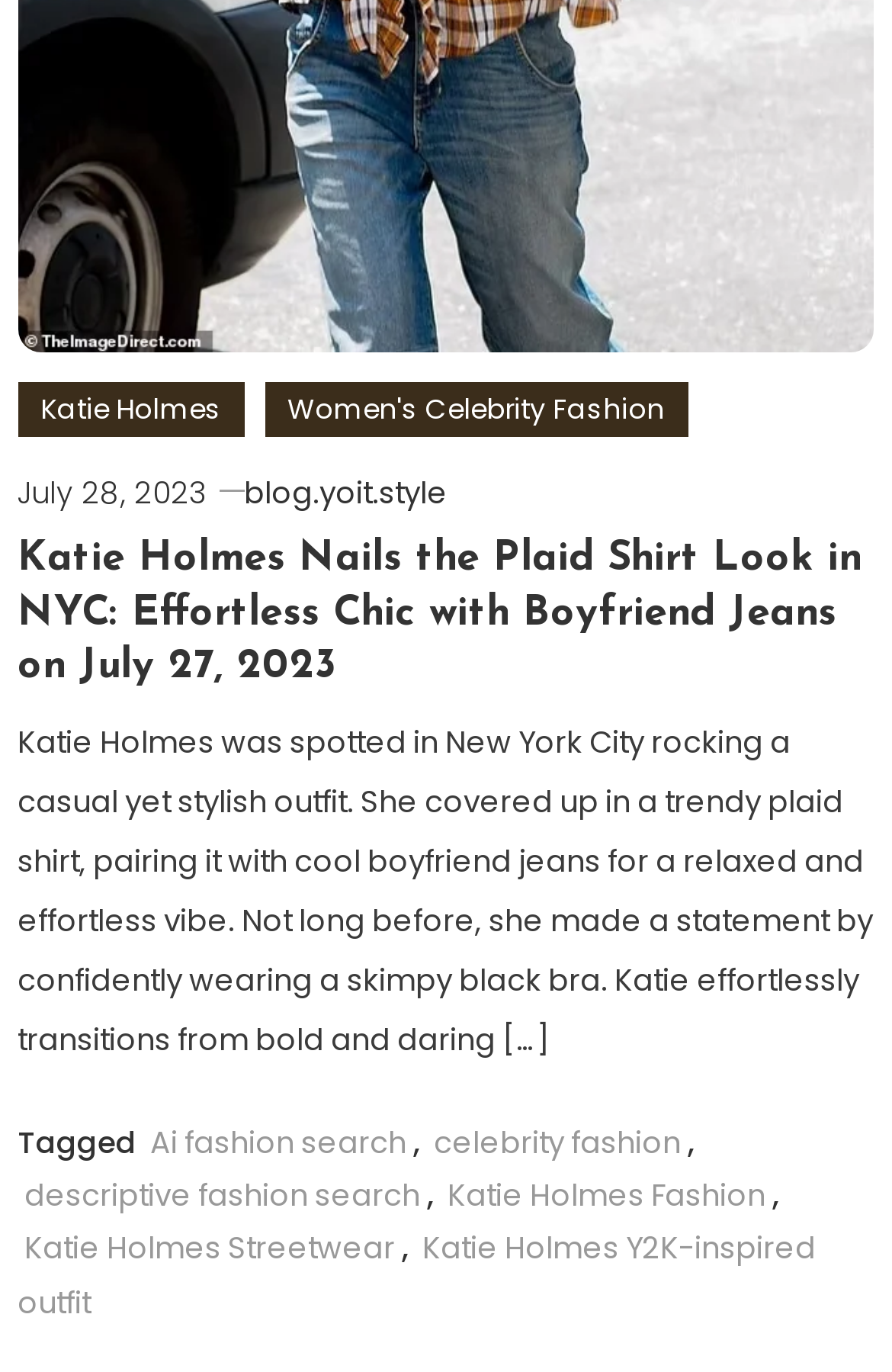Can you find the bounding box coordinates for the UI element given this description: "Katie Holmes Y2K-inspired outfit"? Provide the coordinates as four float numbers between 0 and 1: [left, top, right, bottom].

[0.02, 0.894, 0.915, 0.965]